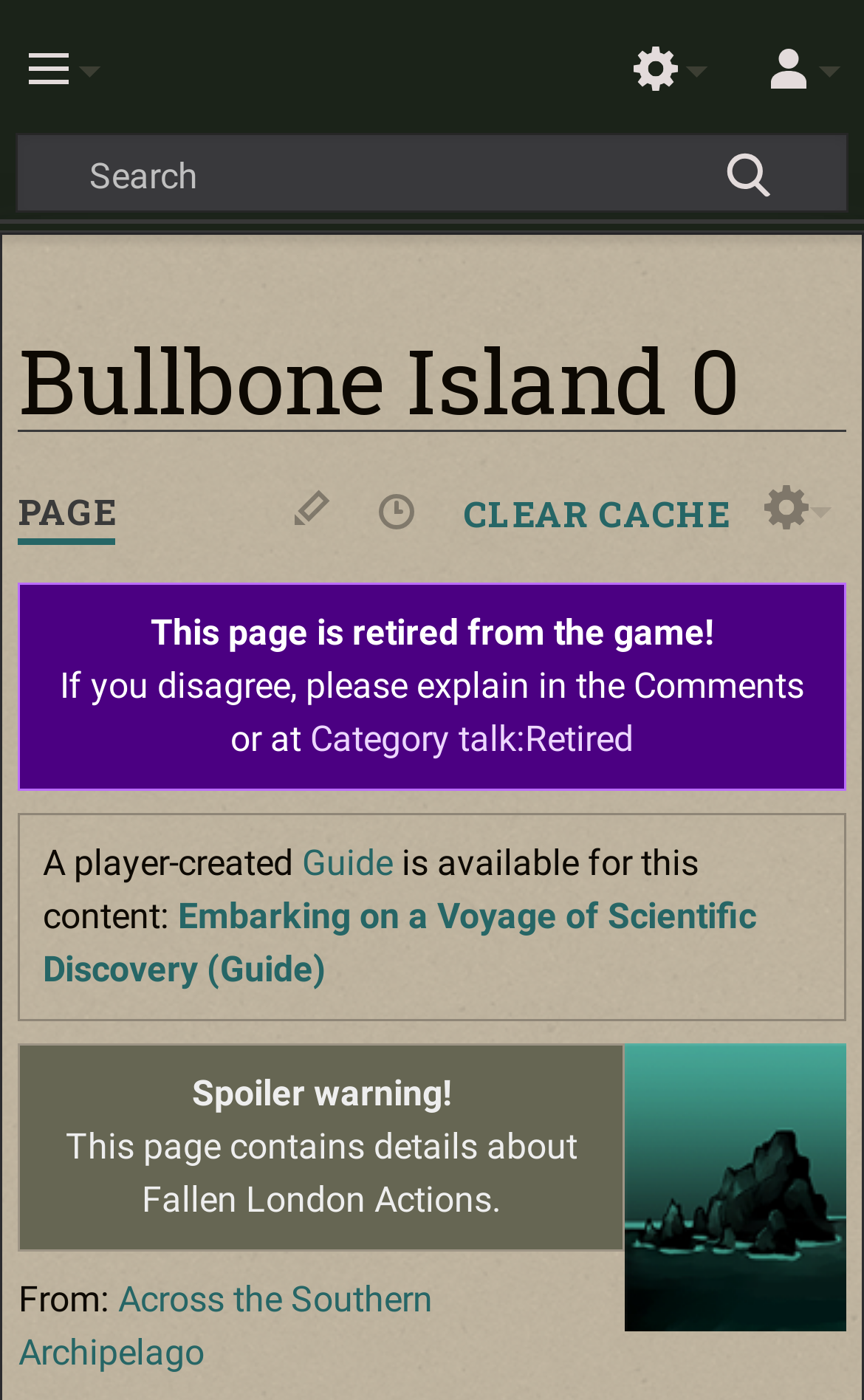Determine the bounding box for the described UI element: "Across the Southern Archipelago".

[0.021, 0.913, 0.5, 0.981]